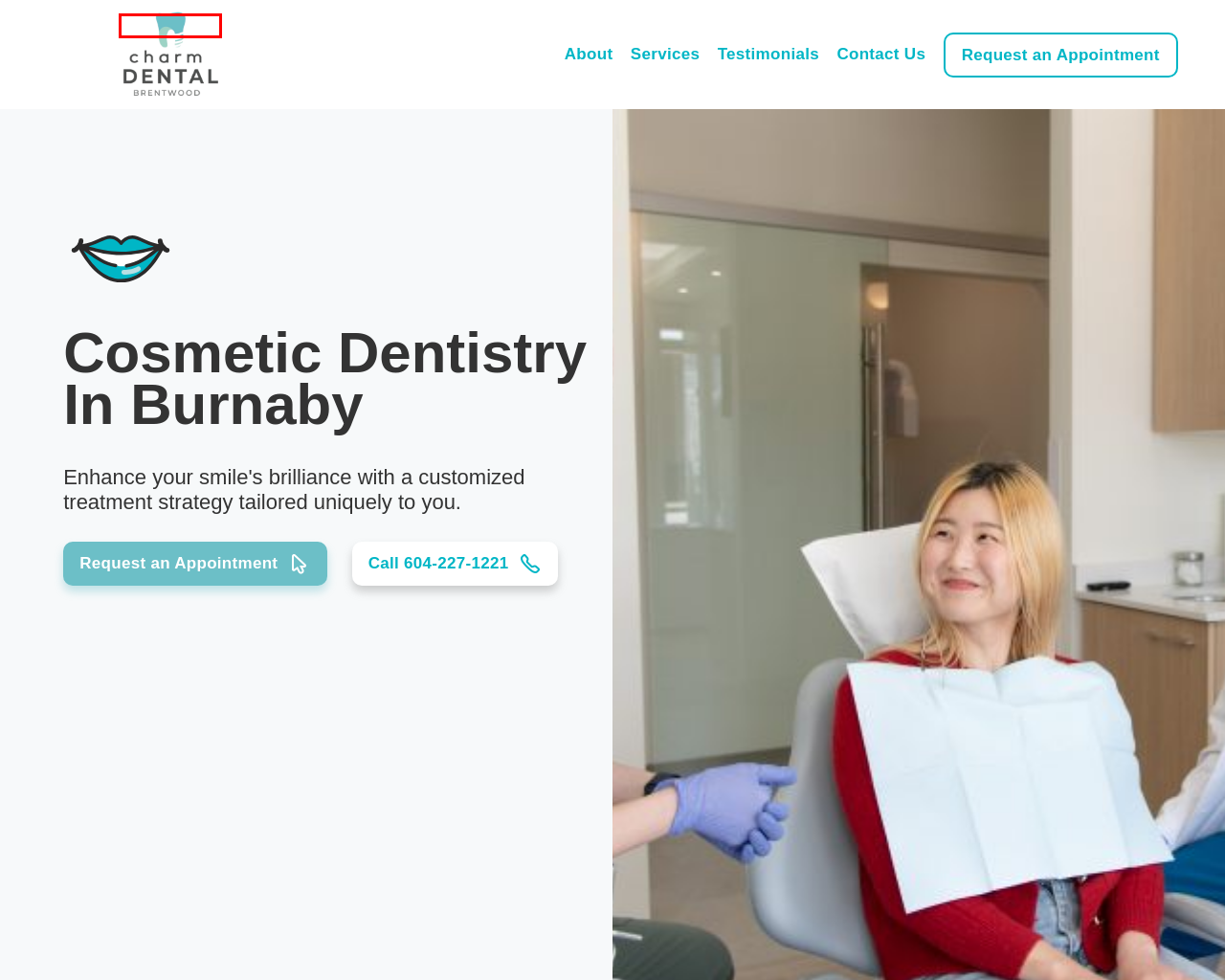Observe the screenshot of a webpage with a red bounding box highlighting an element. Choose the webpage description that accurately reflects the new page after the element within the bounding box is clicked. Here are the candidates:
A. Dental Veneers in Burnaby, BC | Charm Dental Brentwood
B. Composite Fillings in Burnaby, BC | Charm Dental Brentwood
C. General Dentistry in Burnaby, BC | Charm Dental Brentwood
D. Tooth Sensitivity Treatment in Burnaby, BC | Charm Dental Brentwood
E. Charm Dental Brentwood | Dentist in Burnaby, BC
F. Dental Crowns in Burnaby, BC | Charm Dental Brentwood
G. About Charm Dental Brentwood | A Dental Practice in Burnaby
H. Testimonials From Our Patients | Charm Dental Brentwood | Burnaby

E